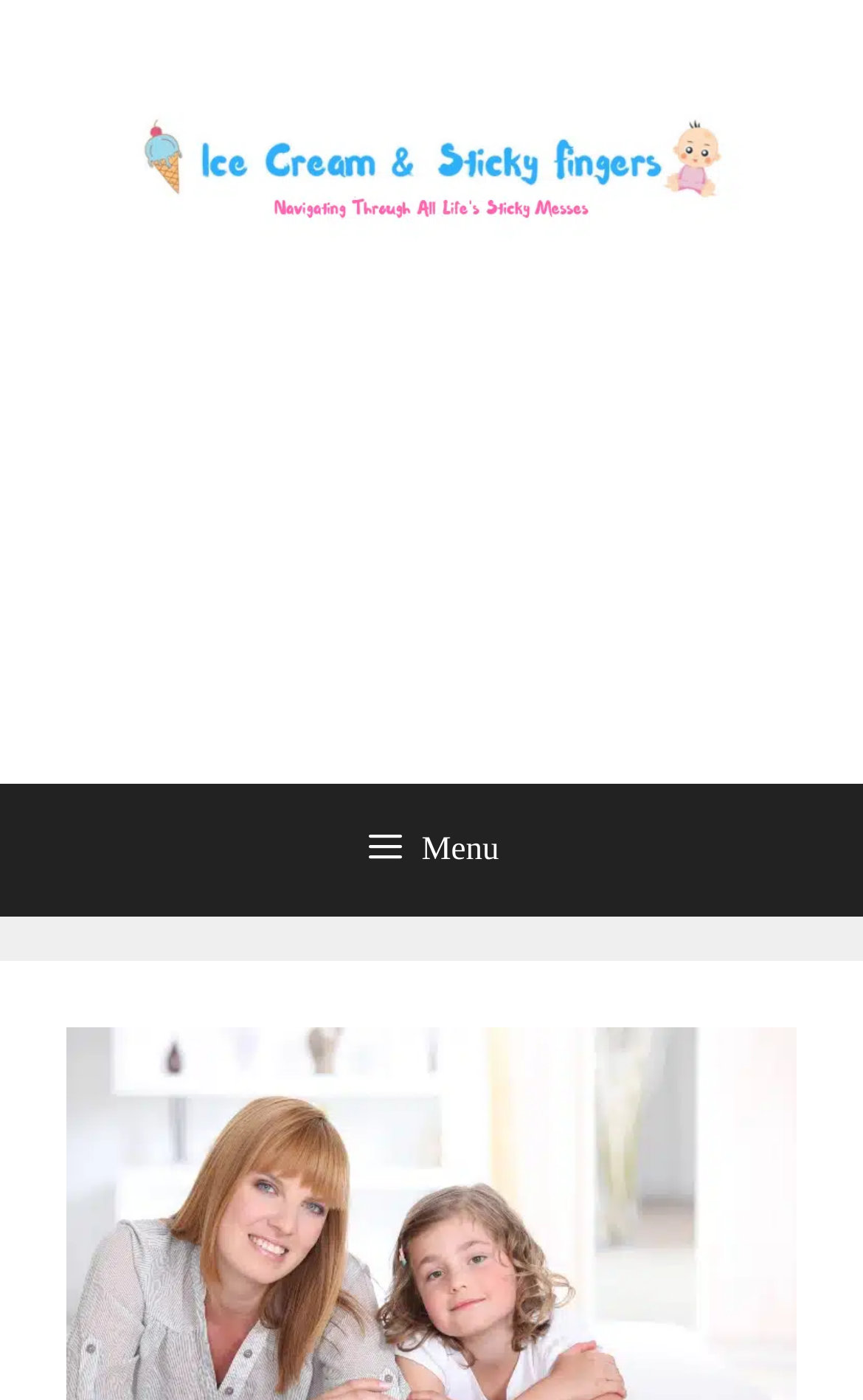What is the purpose of the button with the menu icon?
Can you give a detailed and elaborate answer to the question?

I found a button element with the text ' Menu' which is a child of the navigation element with the label 'Primary'. The button has an attribute 'controls' with the value 'primary-menu', indicating that it is used to open the primary menu.